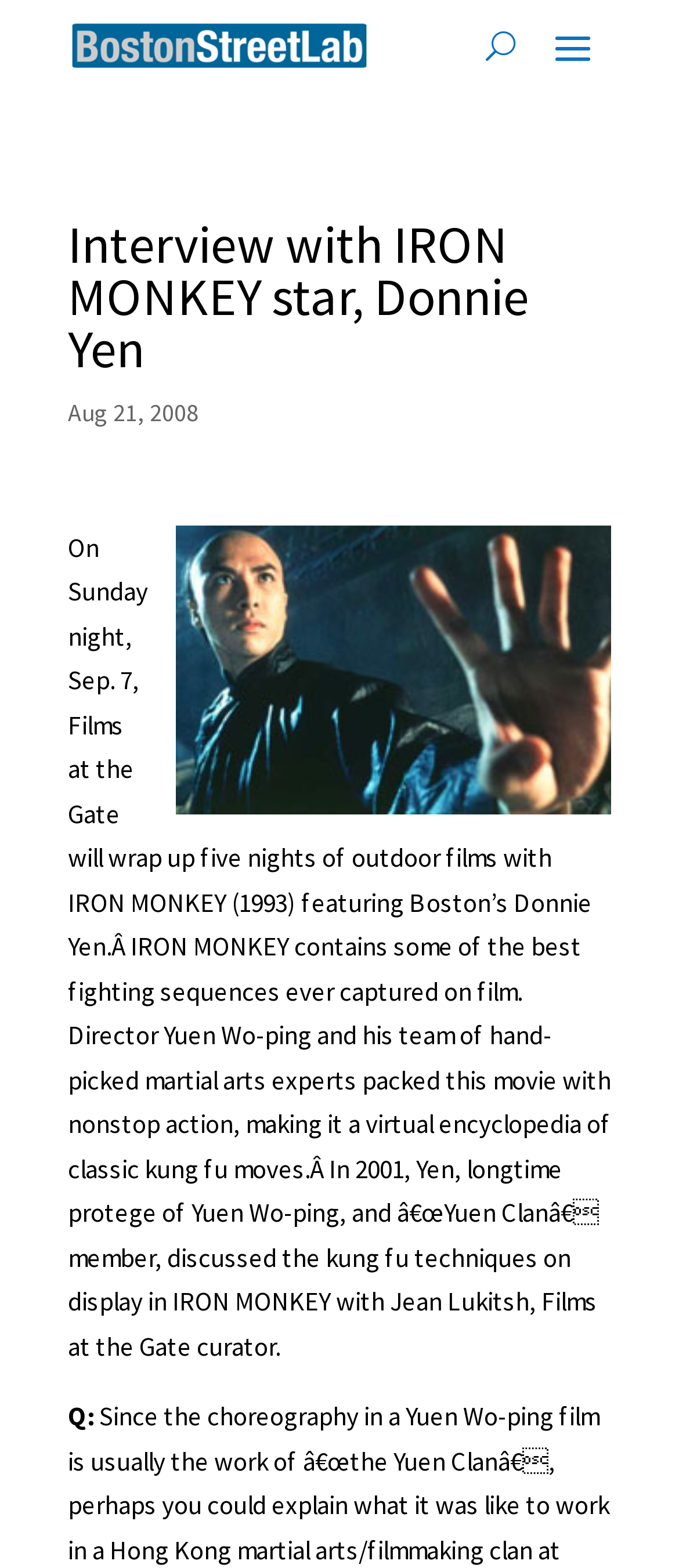Explain in detail what is displayed on the webpage.

The webpage features an interview with Donnie Yen, the star of IRON MONKEY. At the top left, there is a link, and to its right, a button with the label "U". Below these elements, a heading displays the title of the interview. 

On the left side, there is a date "Aug 21, 2008" positioned below the heading. To the right of the date, an image takes up a significant portion of the page. 

Below the image, a large block of text describes the film IRON MONKEY, highlighting its impressive fighting sequences and kung fu moves. The text also mentions an interview between Donnie Yen and Jean Lukitsh, the curator of Films at the Gate, where they discuss the kung fu techniques featured in the movie. 

At the bottom of the page, a question label "Q:" is positioned, likely indicating the start of the interview.